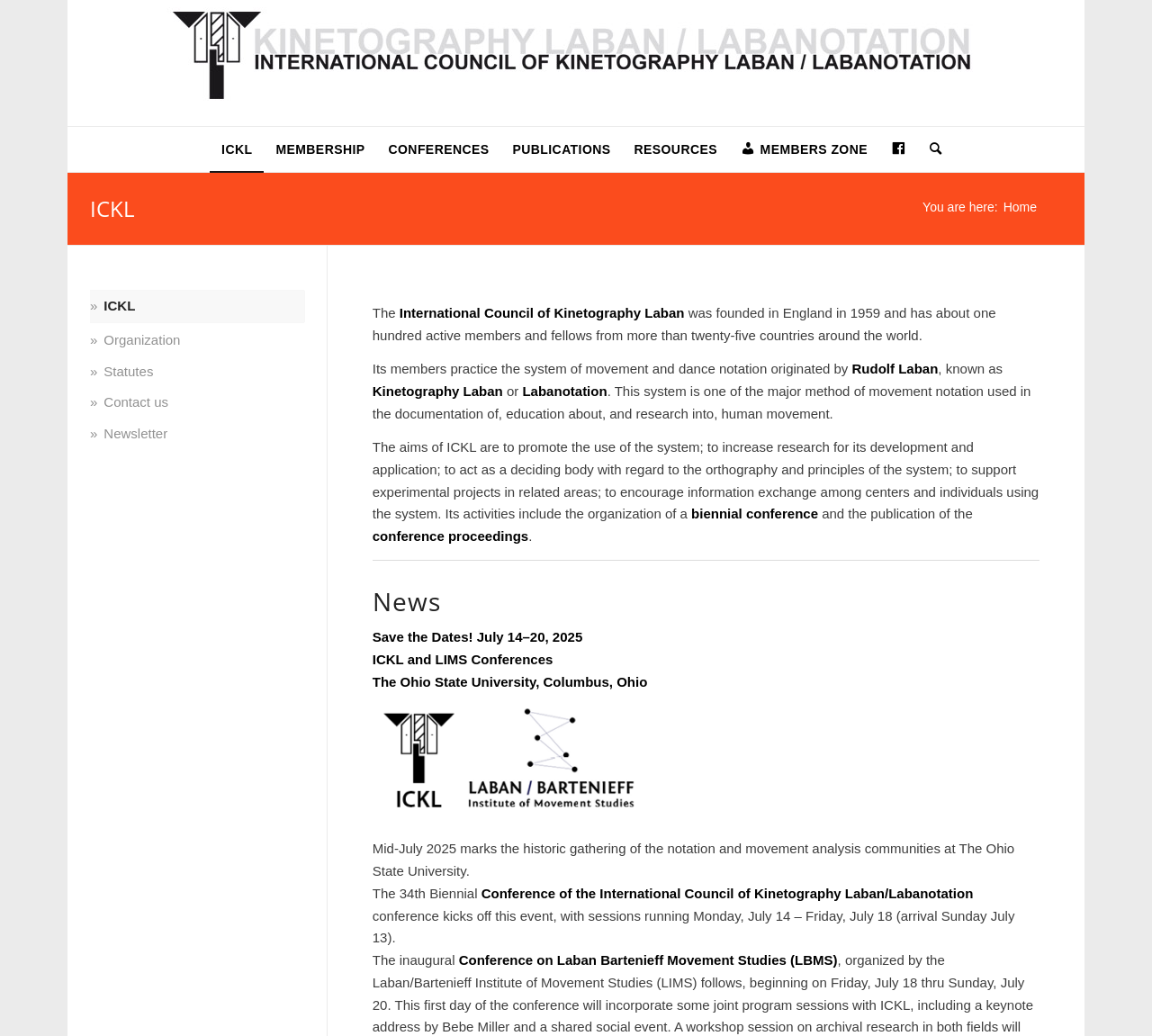Pinpoint the bounding box coordinates of the clickable area necessary to execute the following instruction: "Click the ICKL logo". The coordinates should be given as four float numbers between 0 and 1, namely [left, top, right, bottom].

[0.144, 0.0, 0.856, 0.103]